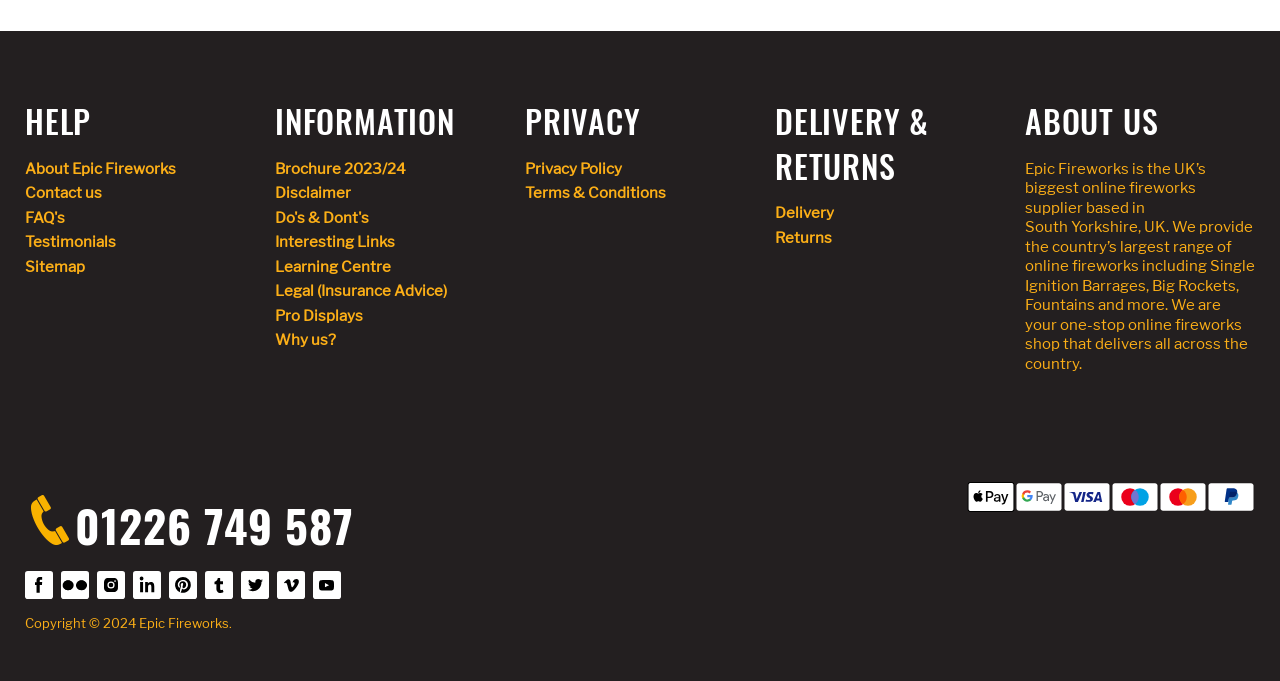What types of payment methods are accepted?
Refer to the screenshot and deliver a thorough answer to the question presented.

The payment methods can be found at the bottom of the webpage, and there are 6 methods in total: Apple Pay, Google Pay, Visa, Maestro, Mastercard, and PayPal.